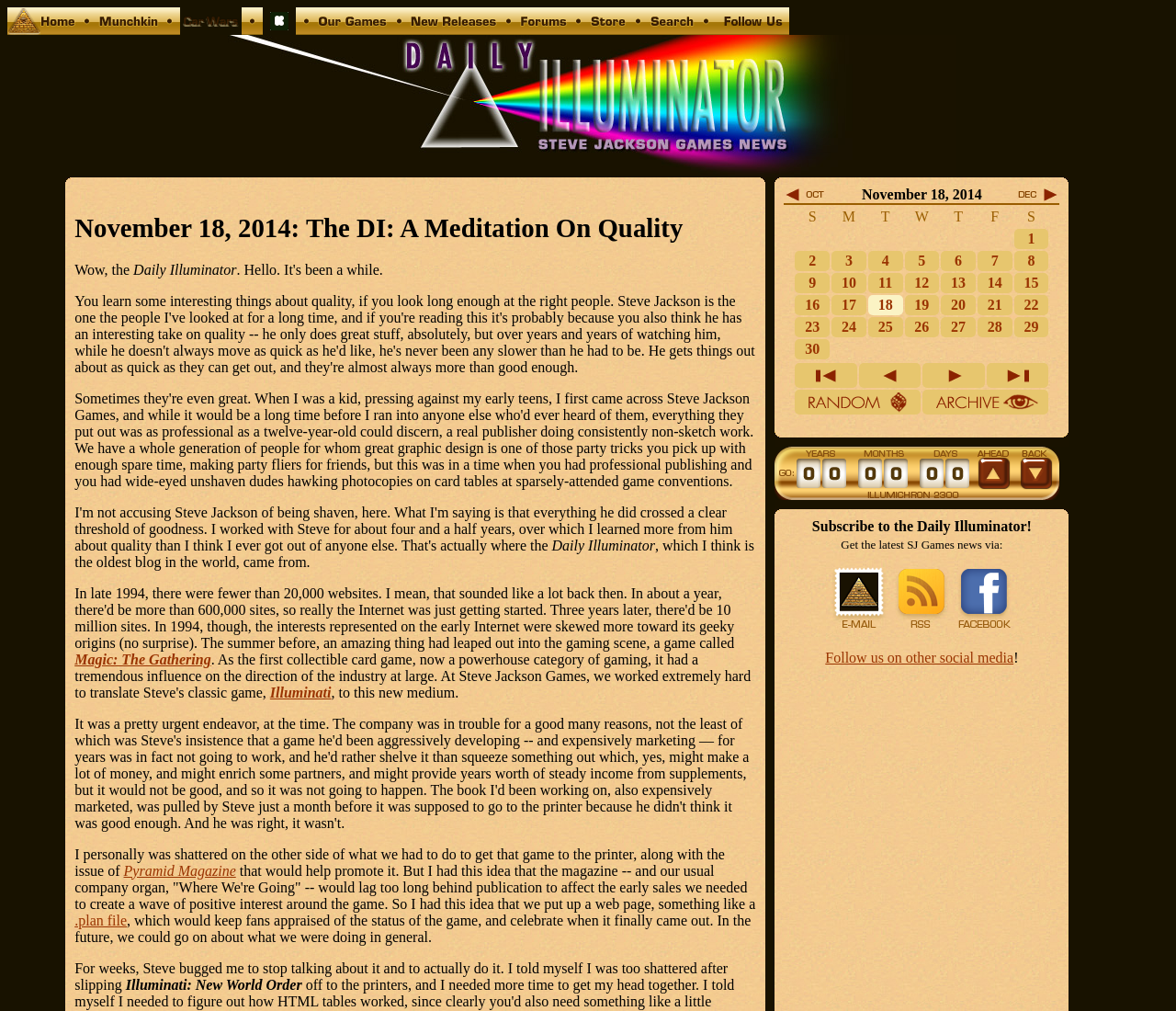Using the element description provided, determine the bounding box coordinates in the format (top-left x, top-left y, bottom-right x, bottom-right y). Ensure that all values are floating point numbers between 0 and 1. Element description: title="Today's Illuminator"

[0.854, 0.368, 0.877, 0.383]